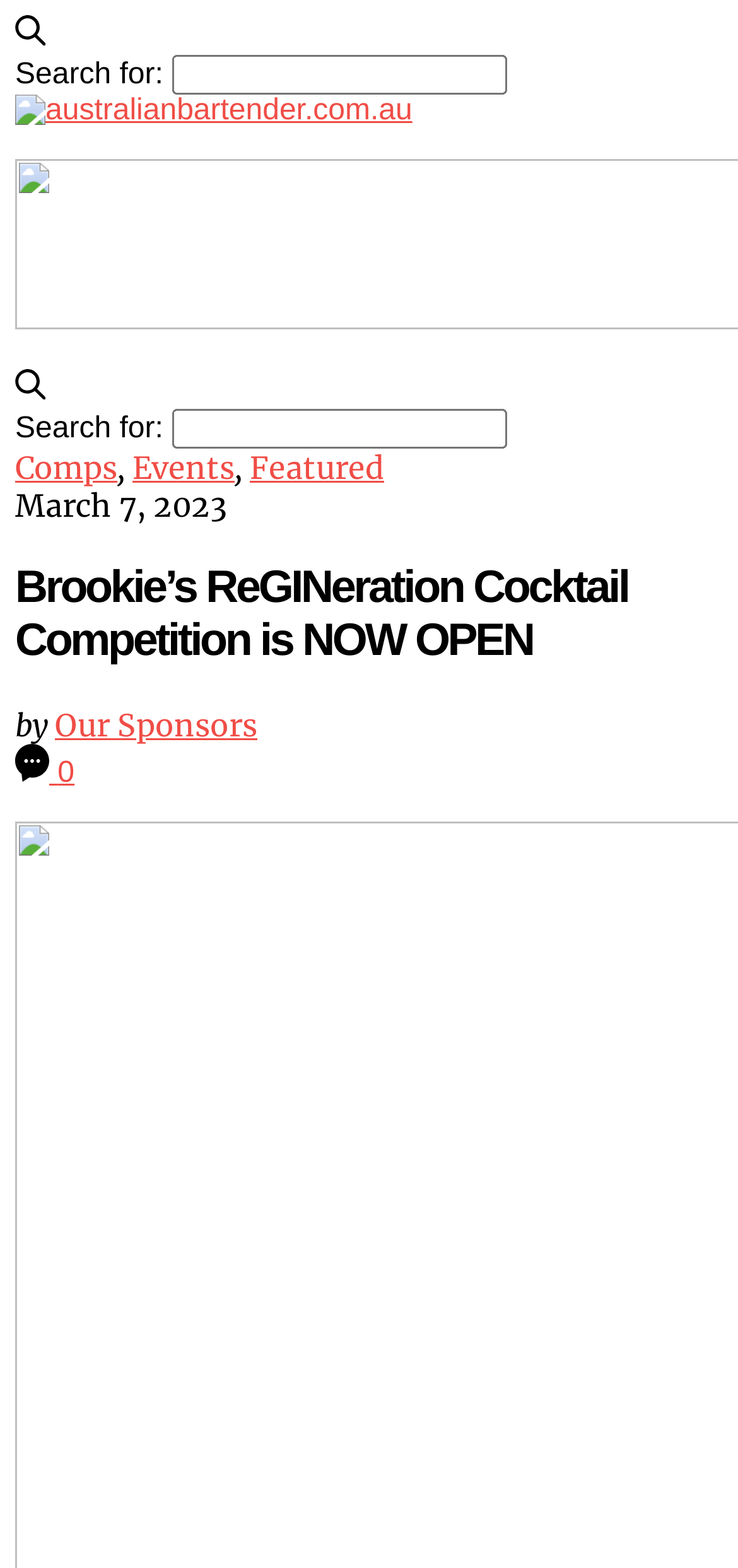What are the different sections of the website?
Respond with a short answer, either a single word or a phrase, based on the image.

Comps, Events, Featured